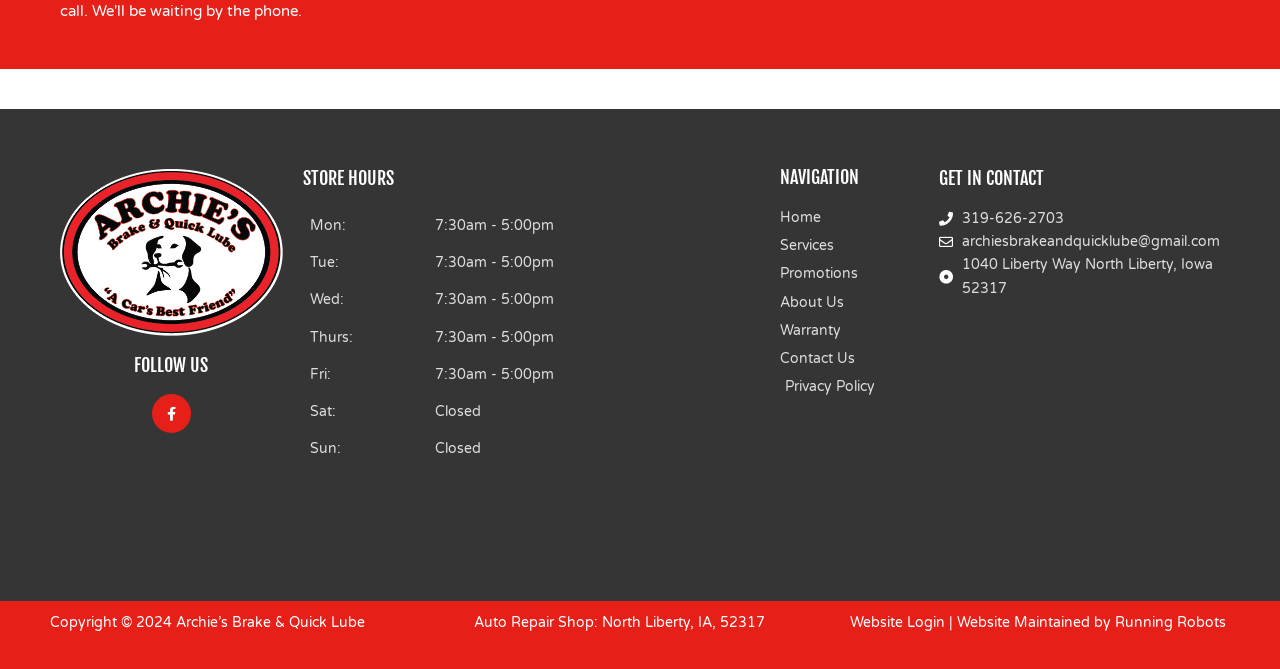Determine the bounding box coordinates for the HTML element described here: "Website Login".

[0.664, 0.918, 0.738, 0.943]